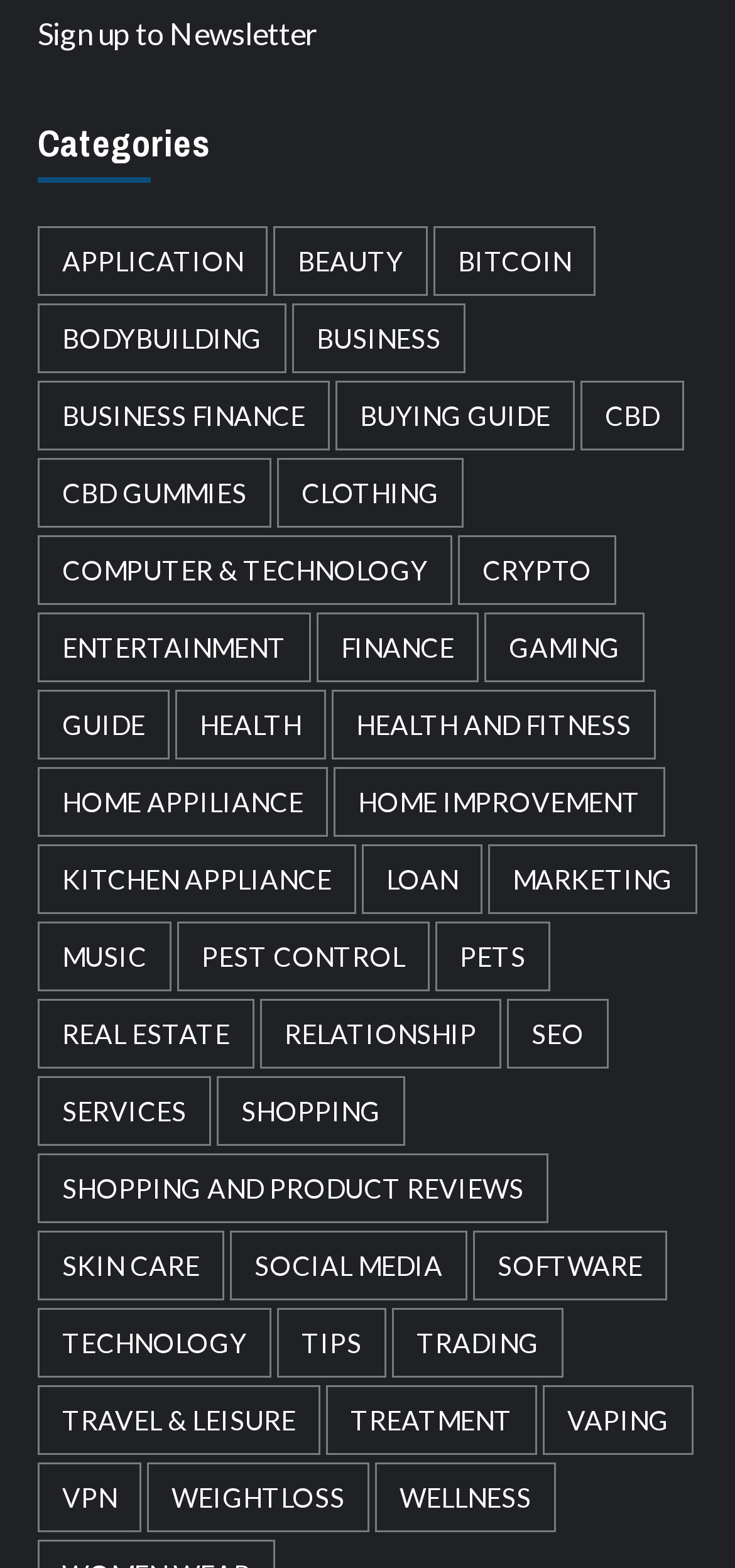Given the element description: "Clothing", predict the bounding box coordinates of the UI element it refers to, using four float numbers between 0 and 1, i.e., [left, top, right, bottom].

[0.377, 0.292, 0.631, 0.336]